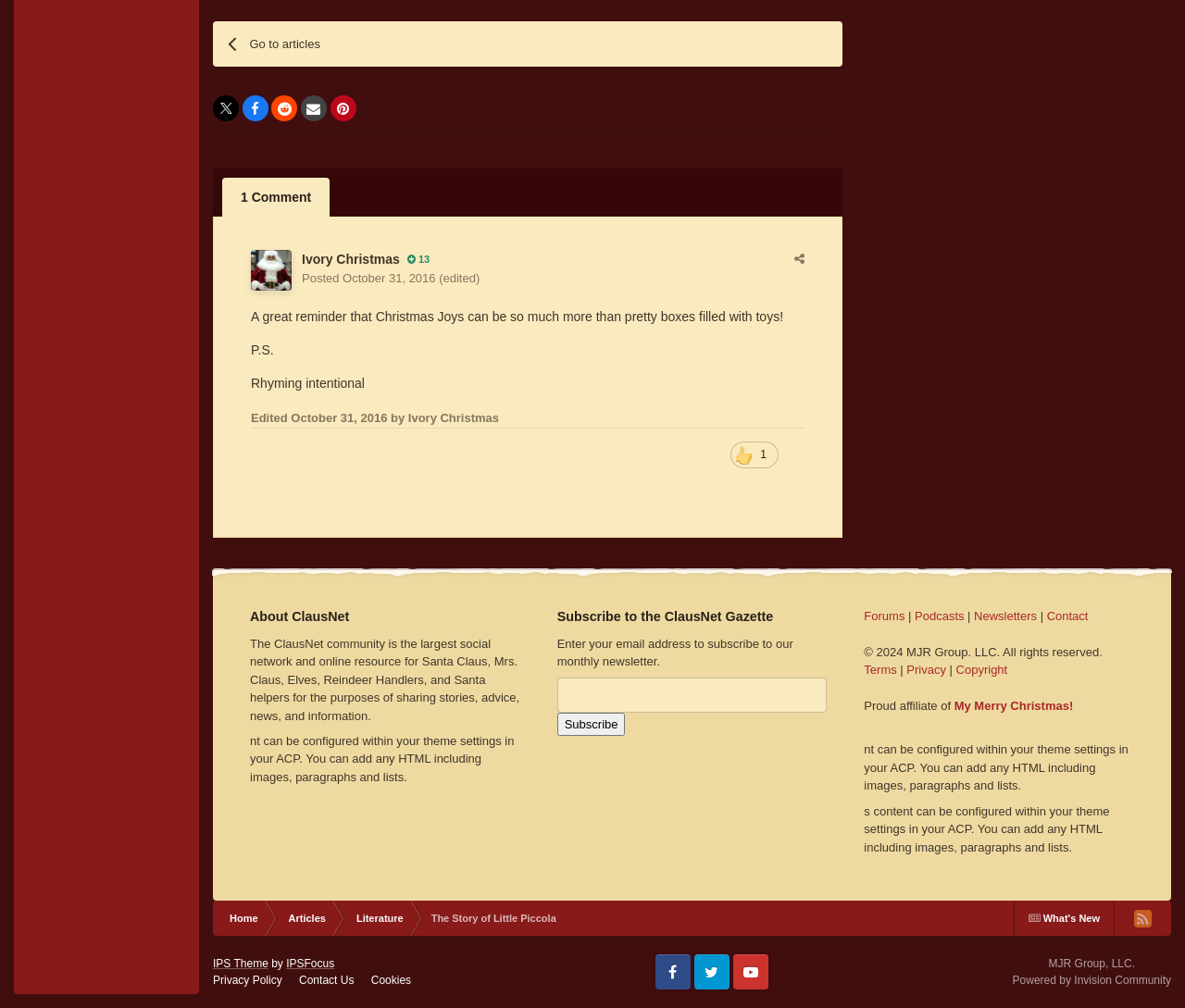Give the bounding box coordinates for this UI element: "What's New". The coordinates should be four float numbers between 0 and 1, arranged as [left, top, right, bottom].

[0.856, 0.894, 0.94, 0.928]